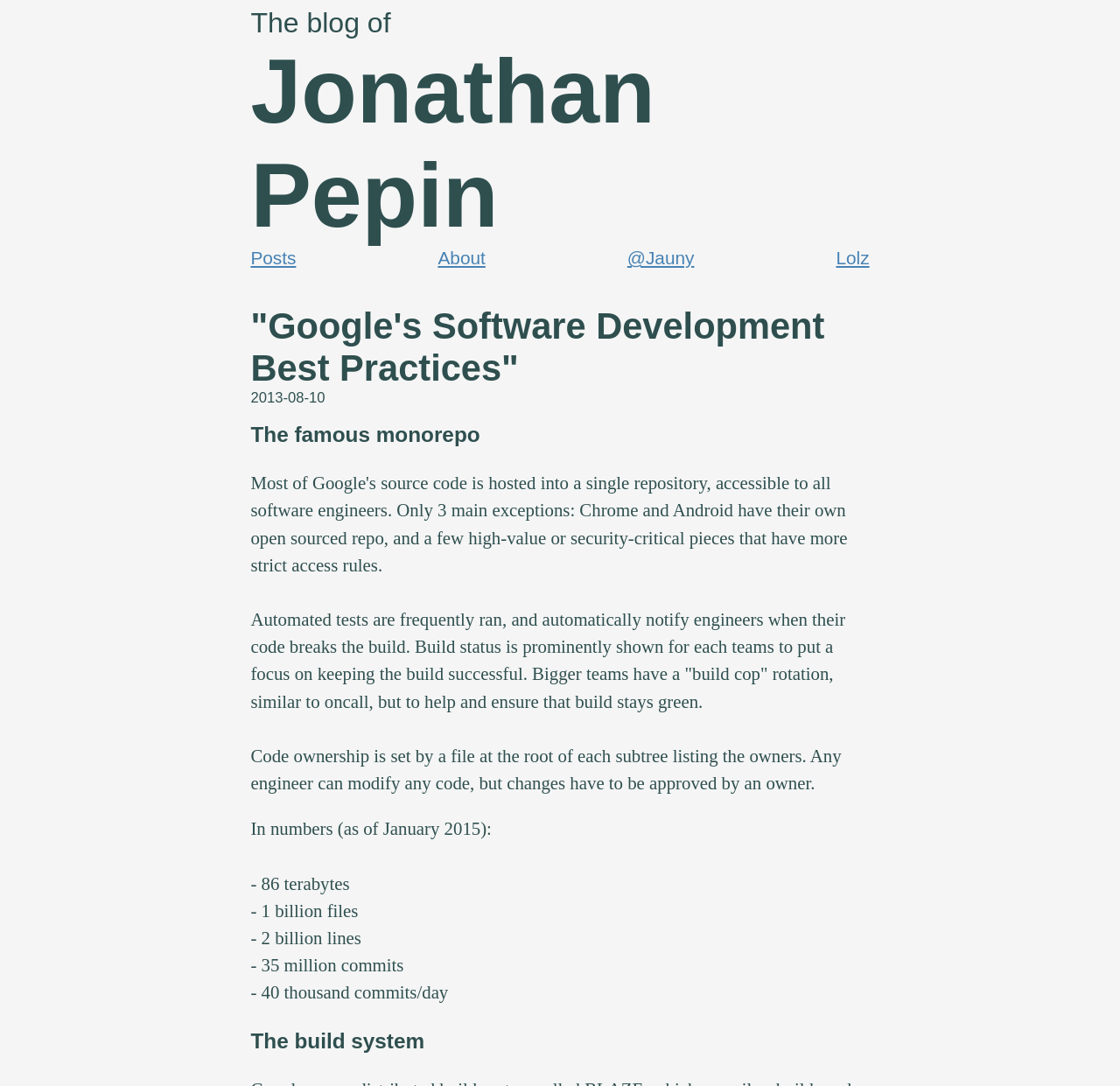From the element description Posts, predict the bounding box coordinates of the UI element. The coordinates must be specified in the format (top-left x, top-left y, bottom-right x, bottom-right y) and should be within the 0 to 1 range.

[0.224, 0.228, 0.264, 0.247]